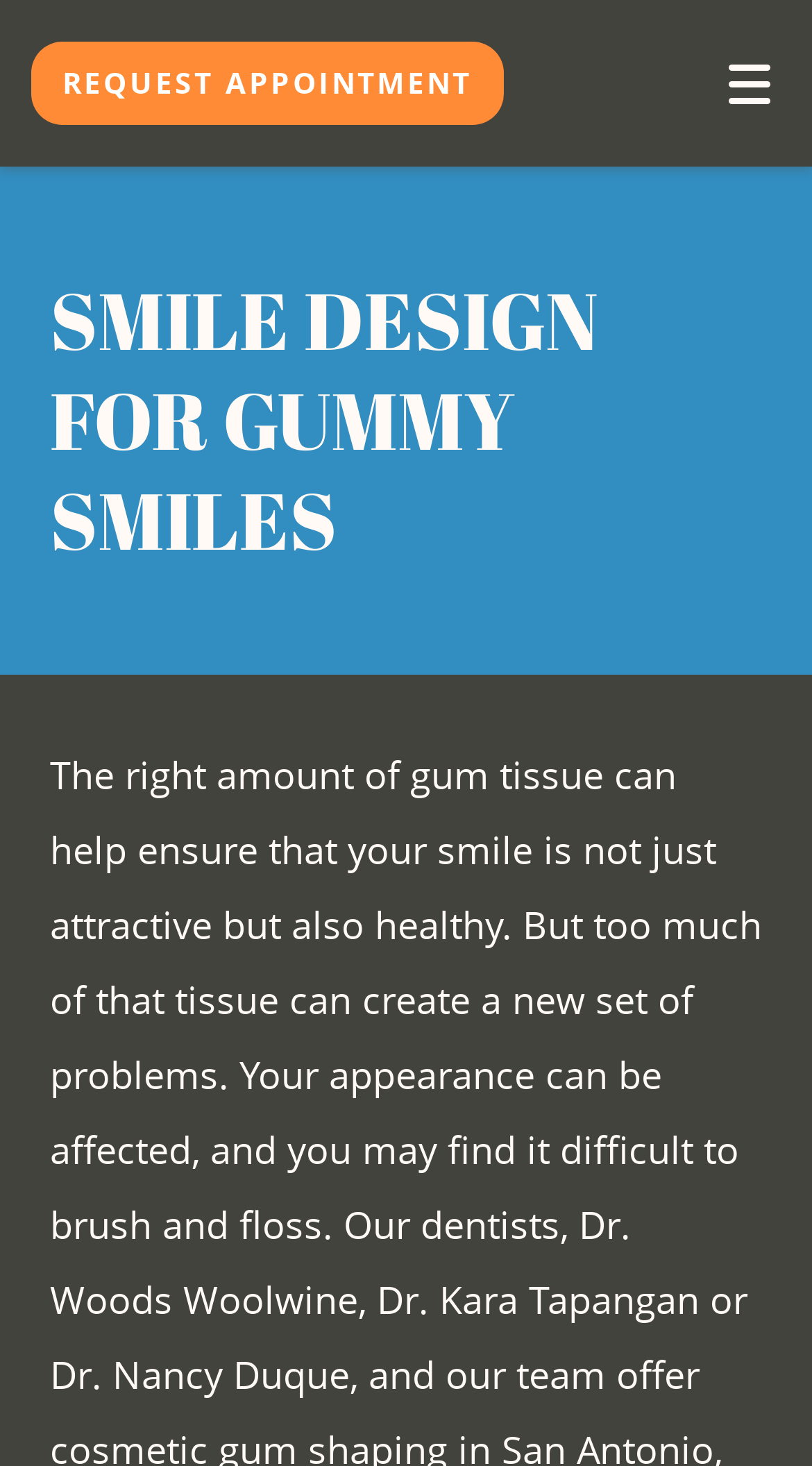Pinpoint the bounding box coordinates of the element that must be clicked to accomplish the following instruction: "Click the Call our office link". The coordinates should be in the format of four float numbers between 0 and 1, i.e., [left, top, right, bottom].

[0.762, 0.818, 0.954, 0.922]